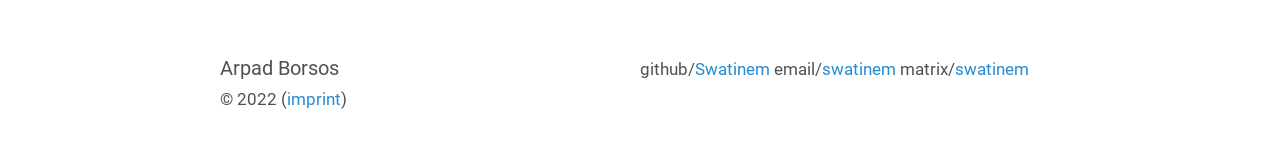What is the name of the person mentioned?
Using the image, give a concise answer in the form of a single word or short phrase.

Arpad Borsos